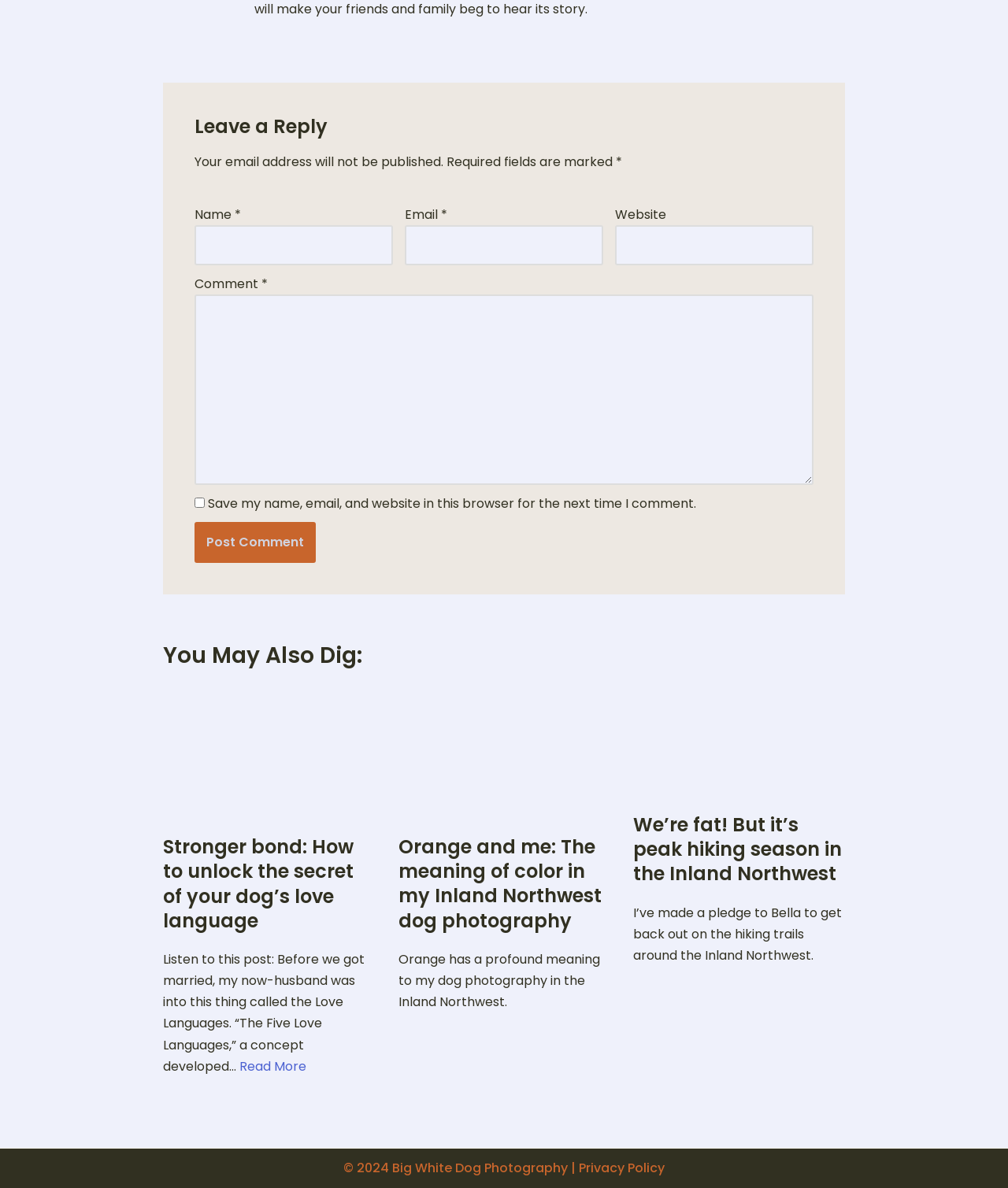Please find the bounding box coordinates of the element that needs to be clicked to perform the following instruction: "Enter your name". The bounding box coordinates should be four float numbers between 0 and 1, represented as [left, top, right, bottom].

[0.193, 0.189, 0.39, 0.223]